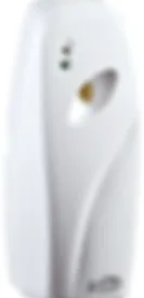Generate an elaborate description of what you see in the image.

The image showcases the ONA Mist Dispenser, designed for effective odor control in various environments. This sleek, compact device features a modern design, typically found in a white finish, which allows it to blend seamlessly into any setting. Equipped with adjustable spray intervals, which can be programmed for 7.5, 15, or 30 minutes, the dispenser ensures a customizable and efficient aroma distribution. 

Its electronic eye operates based on light conditions, enabling it to spray only in low light or throughout the day, catering to user preferences. The ONA Mist Dispenser is ideal for both home and business use, perfect for areas such as bathrooms, kitchens, or offices, ensuring a continuous fresh atmosphere. This product is particularly convenient due to its portable size, making it suitable for small spaces or areas lacking permanent odor control solutions.